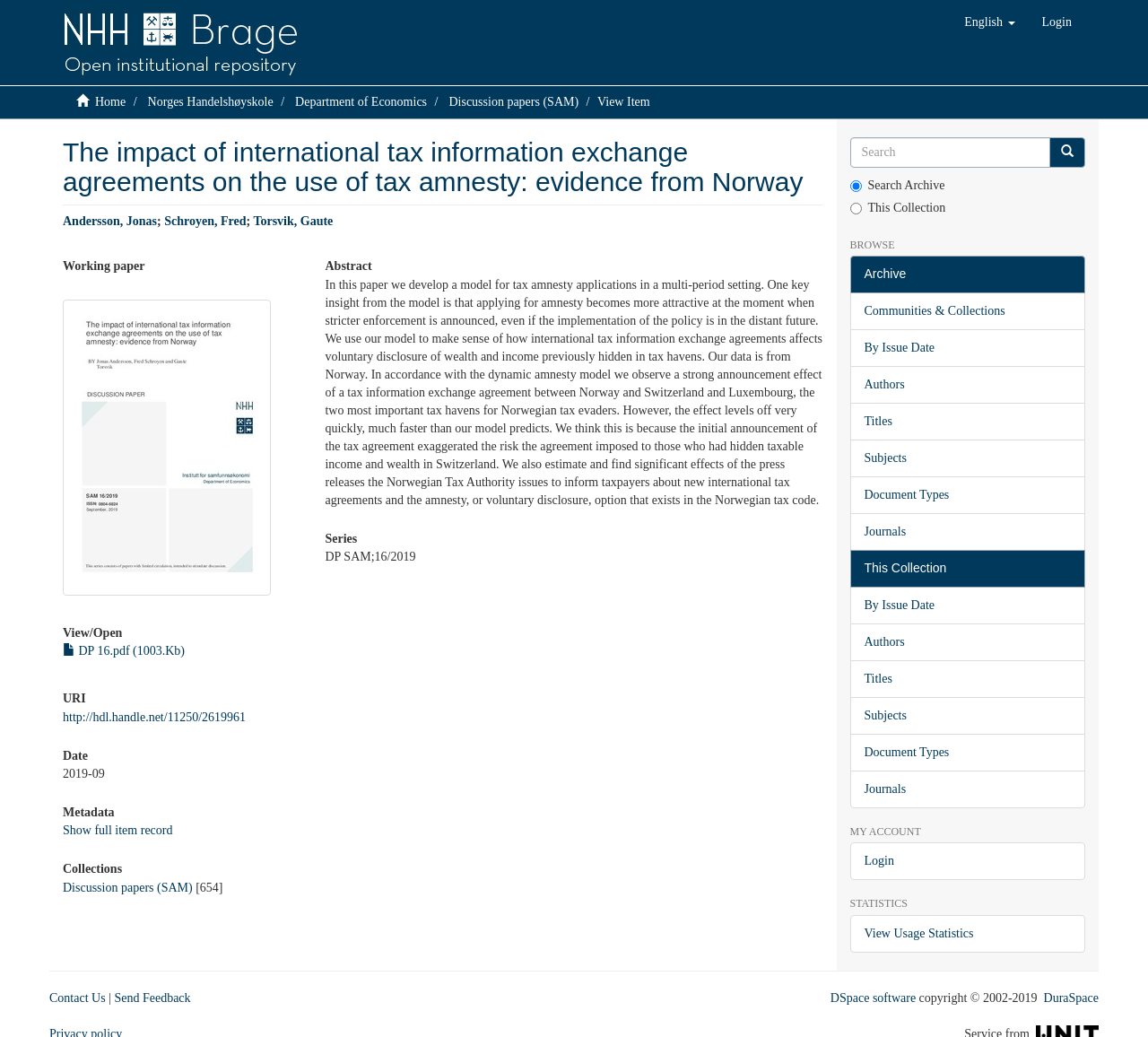Please provide the bounding box coordinates for the element that needs to be clicked to perform the following instruction: "Call 1-800-292-1967". The coordinates should be given as four float numbers between 0 and 1, i.e., [left, top, right, bottom].

None